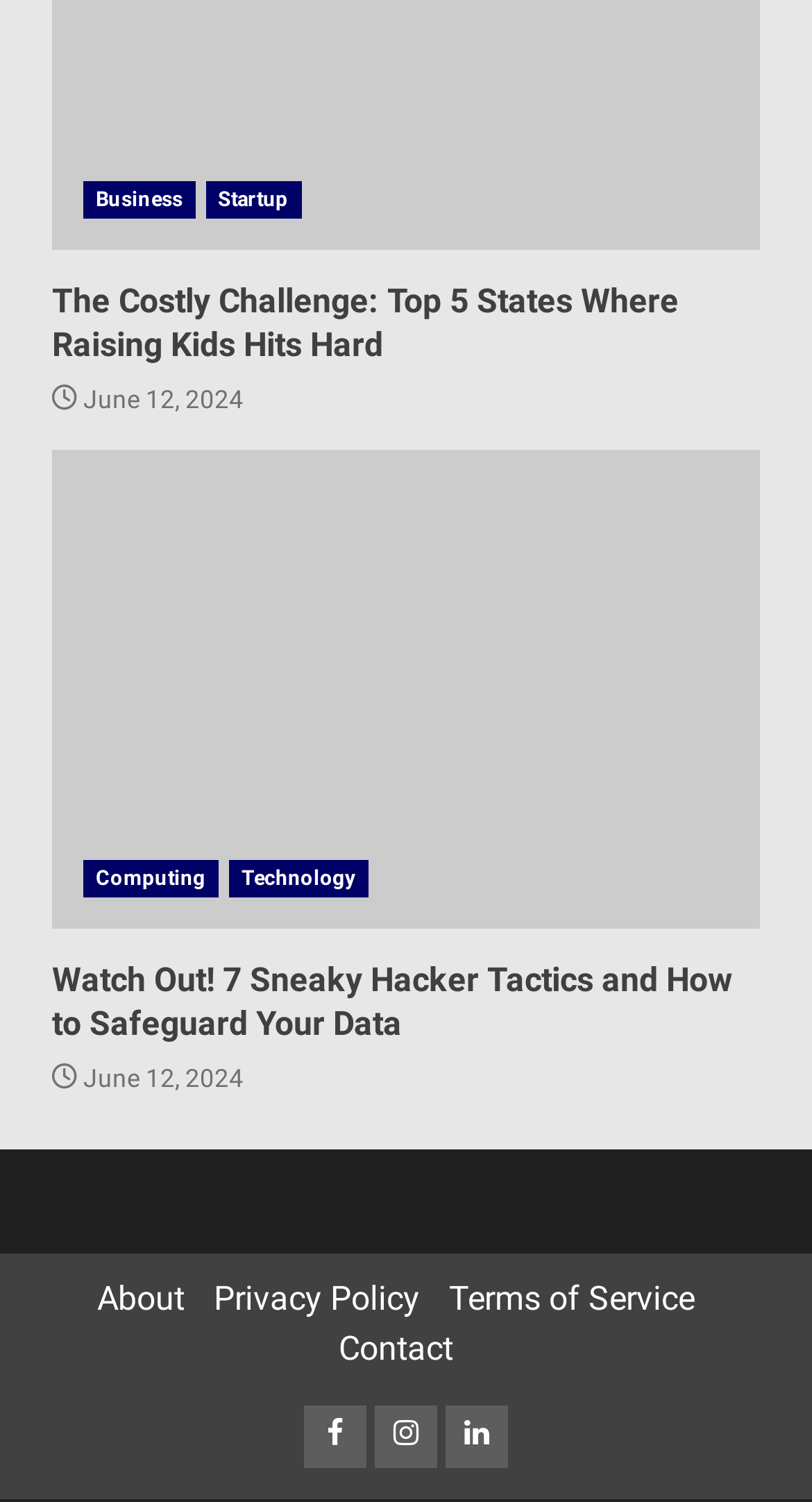What is the title of the second article?
Please respond to the question with a detailed and well-explained answer.

I found the title by looking at the heading element with the text 'Watch Out! 7 Sneaky Hacker Tactics and How to Safeguard Your Data'.